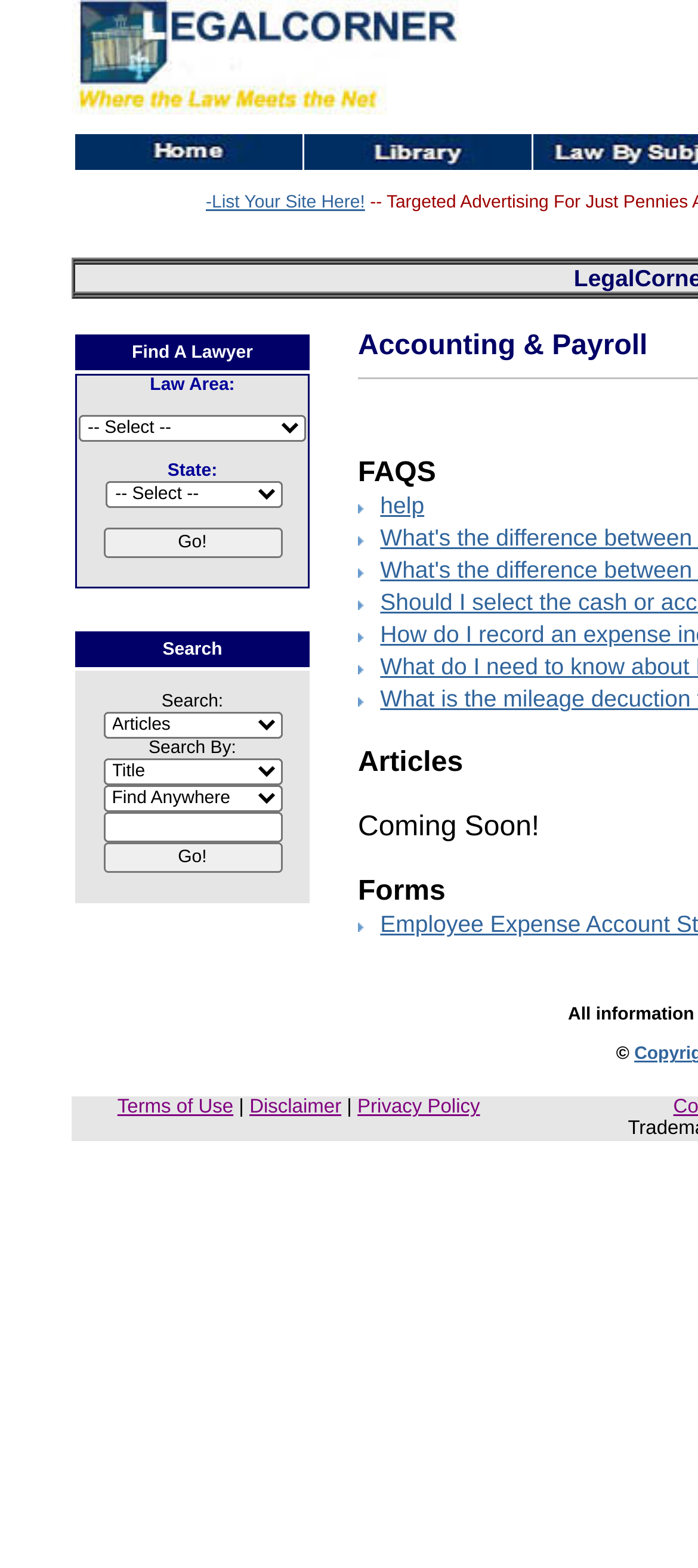What is the main purpose of this website?
Answer the question with a detailed and thorough explanation.

Based on the webpage structure and content, it appears that the main purpose of this website is to help users find a lawyer. The website has a search function and a table with options to select a law area and state, suggesting that it is a platform for users to find lawyers based on their specific needs.